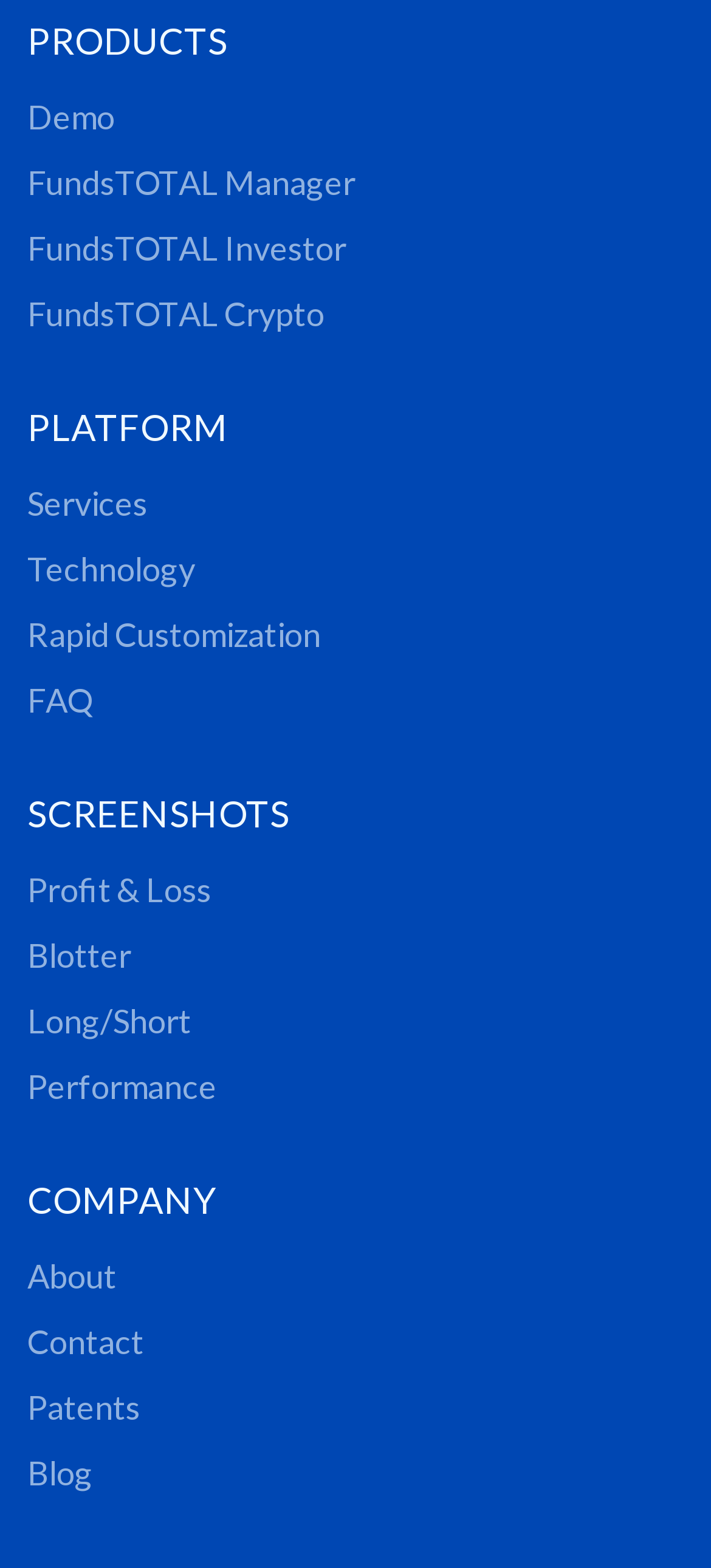Answer with a single word or phrase: 
What is the first link under 'PLATFORM'?

Services